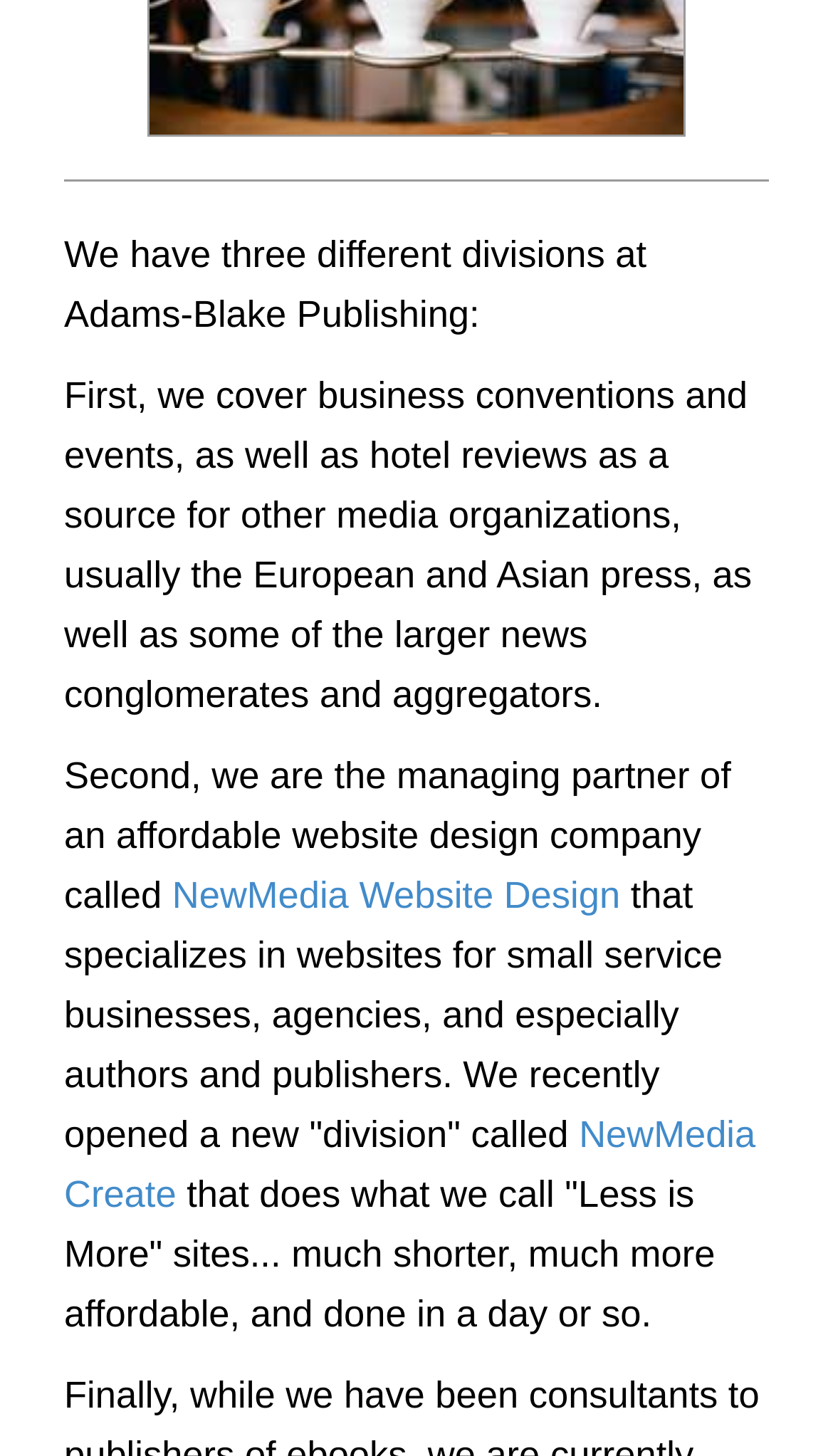What is the typical timeframe for creating a NewMedia Create site?
Please give a detailed and elaborate answer to the question based on the image.

The text states that NewMedia Create sites are 'done in a day or so', which indicates the typical timeframe for creating such sites.